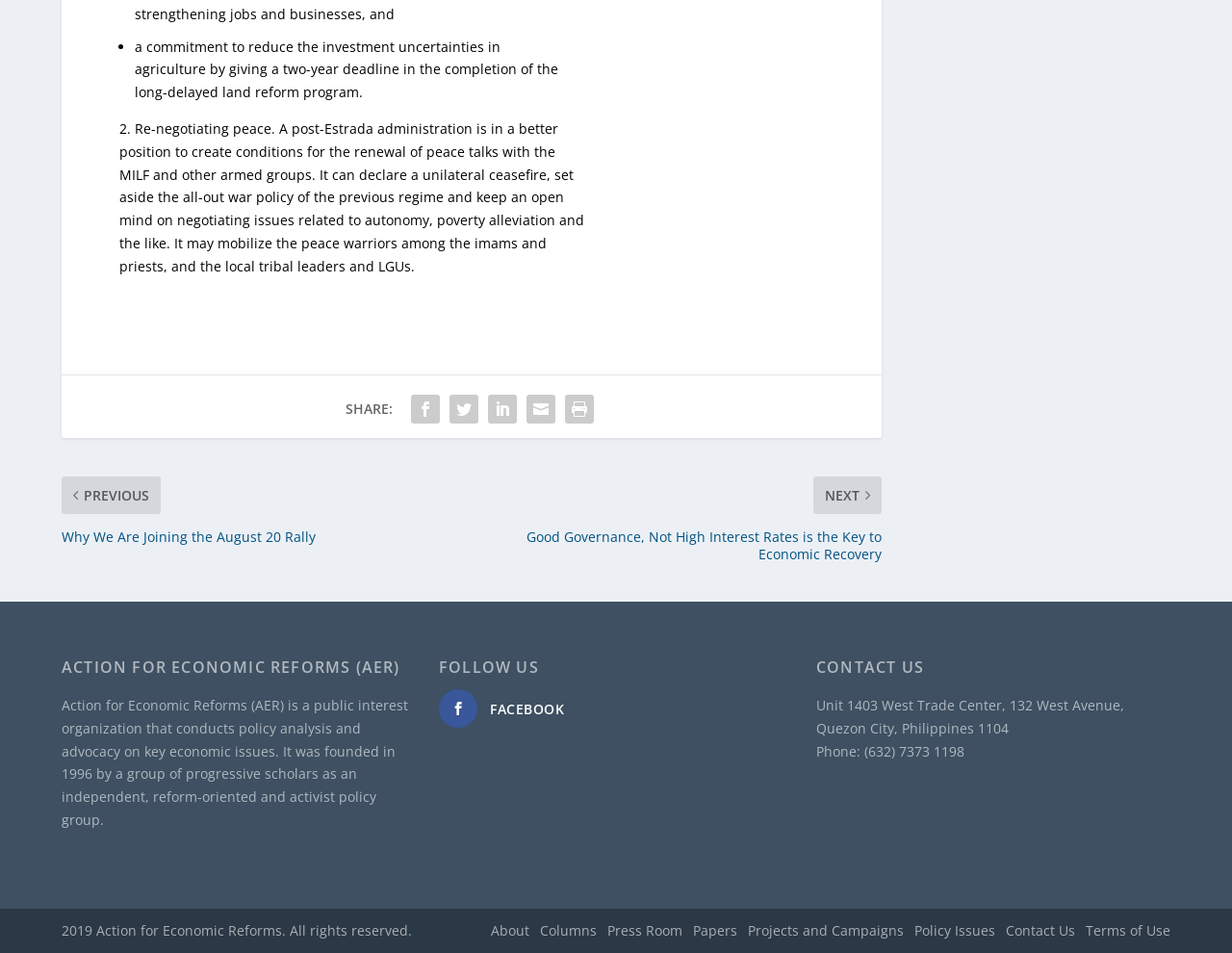What is the copyright year of the organization's website?
Look at the image and construct a detailed response to the question.

The copyright year can be found in the static text element at the bottom of the webpage which states '2019 Action for Economic Reforms. All rights reserved.'